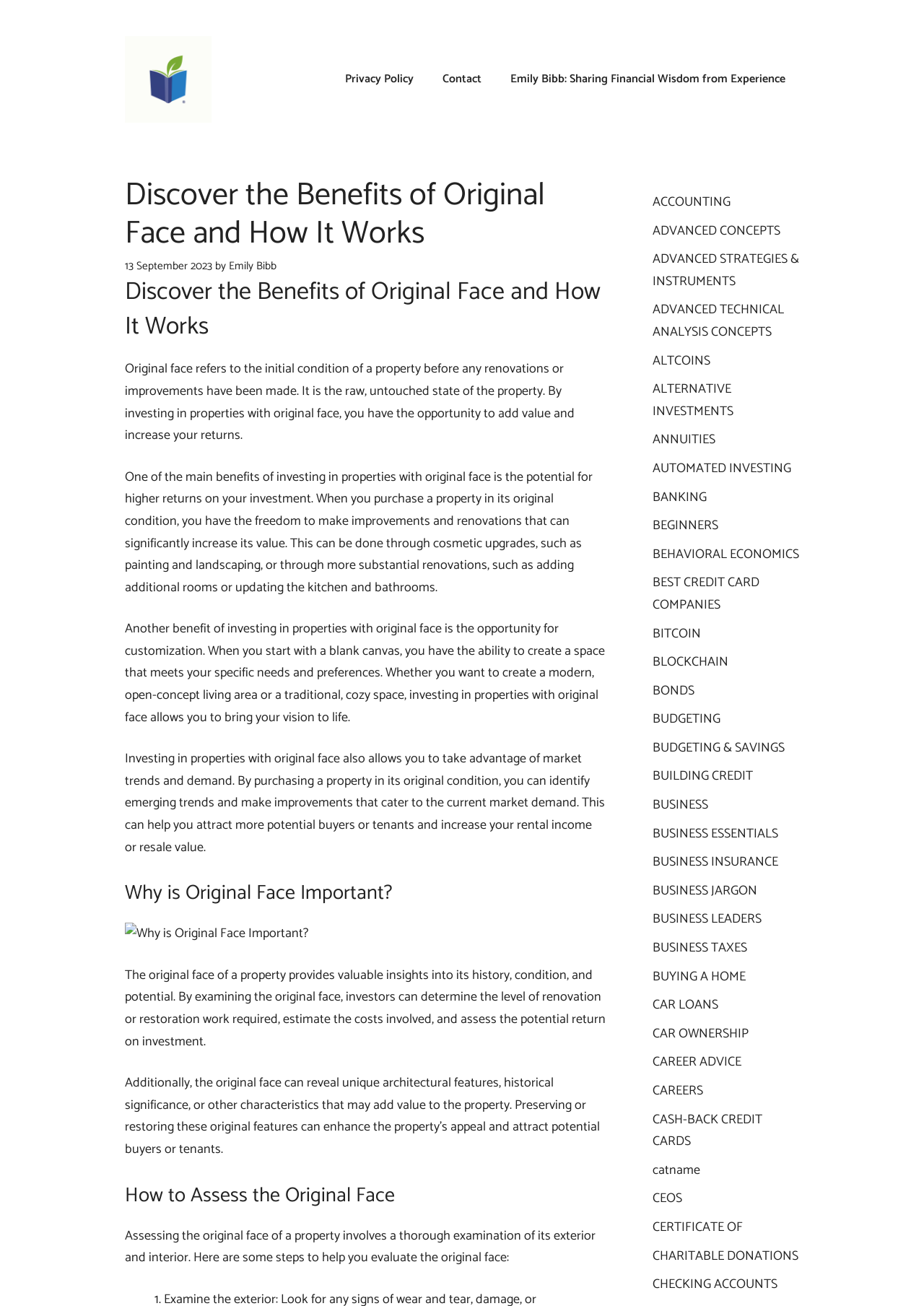Identify the headline of the webpage and generate its text content.

Discover the Benefits of Original Face and How It Works